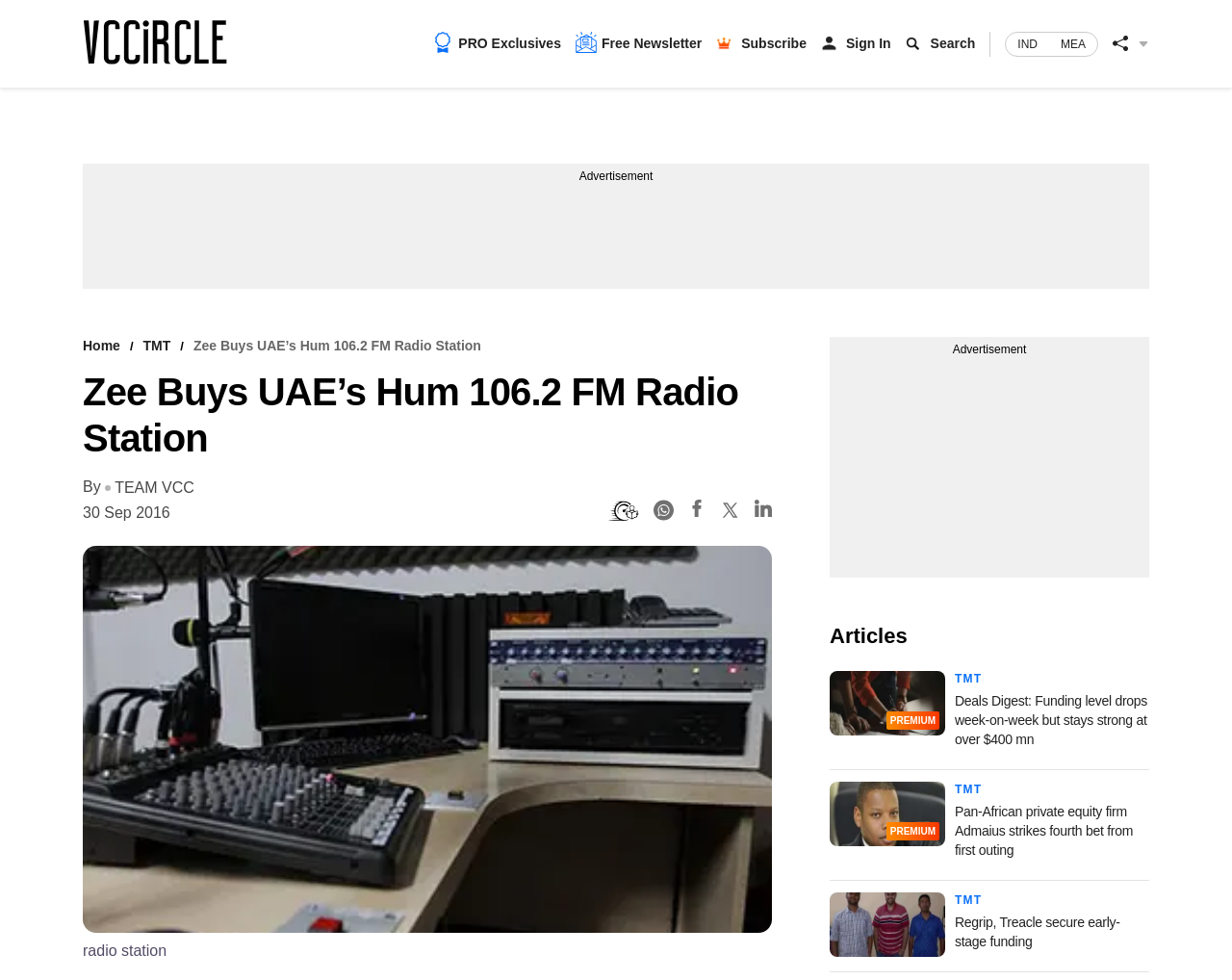How many links are there in the top navigation bar?
Please ensure your answer is as detailed and informative as possible.

I counted the links in the top navigation bar, which are 'Stay Home. Read Quality News', 'PRO Exclusives', 'Free Newsletter', 'Subscribe', 'Sign In', 'Search', and 'IND' and 'MEA'. There are 7 links in total.